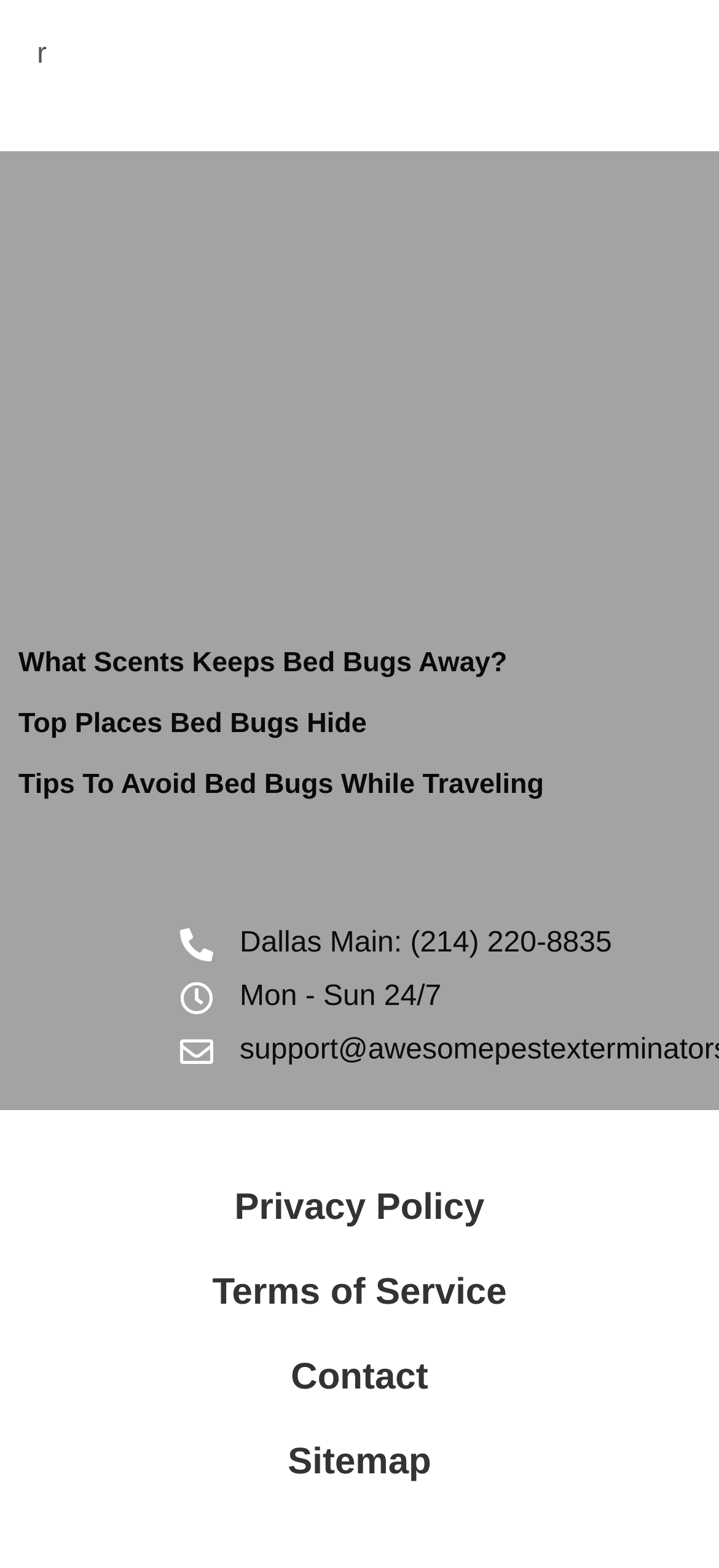Determine the bounding box coordinates of the section to be clicked to follow the instruction: "Click the 'What Scents Keeps Bed Bugs Away?' link". The coordinates should be given as four float numbers between 0 and 1, formatted as [left, top, right, bottom].

[0.026, 0.412, 0.705, 0.432]